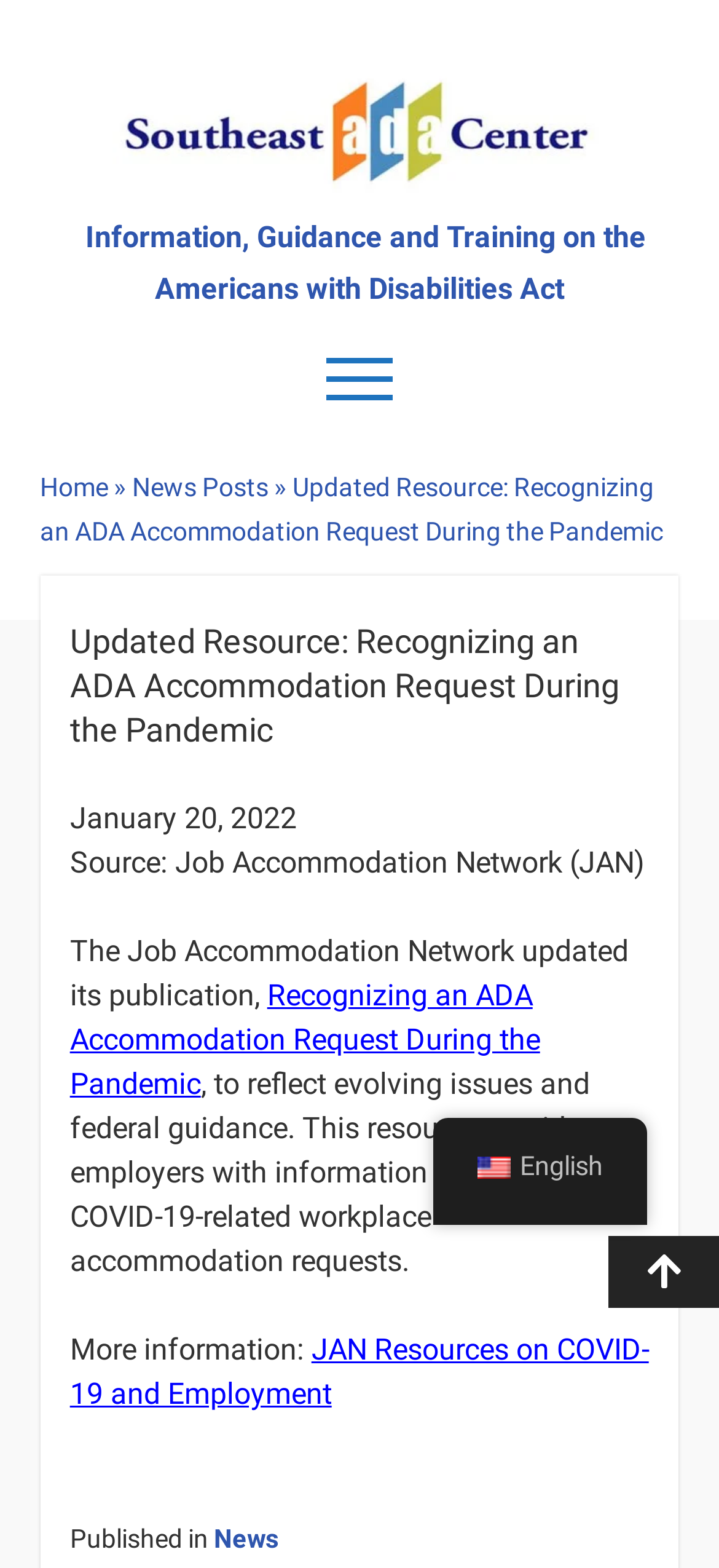Examine the screenshot and answer the question in as much detail as possible: What is the name of the center?

I found the answer by looking at the top-left corner of the webpage, where it says 'Southeast ADA Center' in a link element.